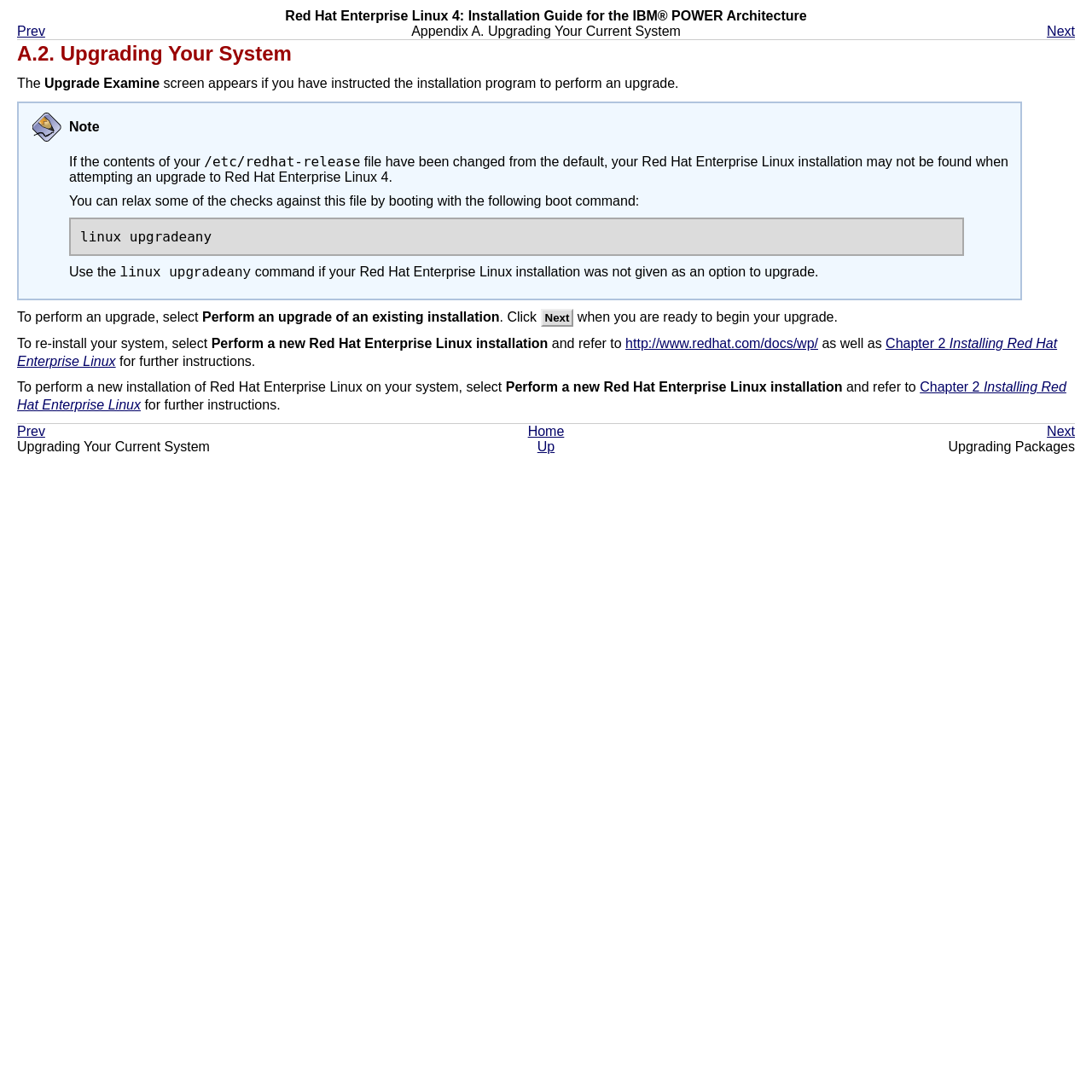Identify the bounding box of the UI element described as follows: "Next". Provide the coordinates as four float numbers in the range of 0 to 1 [left, top, right, bottom].

[0.959, 0.022, 0.984, 0.035]